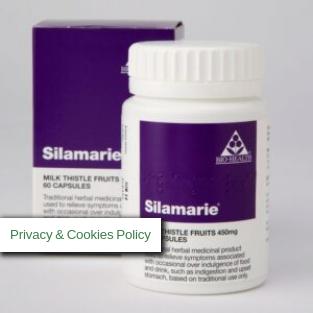Generate an elaborate caption for the given image.

The image features a container of Biohealth Silamarie Milk Thistle capsules, showcasing its distinctive white bottle and a purple box in the background. The label prominently displays the product name "Silamarie" and highlights that it contains 60 capsules, each with 450mg of milk thistle fruit. Milk thistle is traditionally used for its medicinal properties, particularly for supporting liver health and alleviating digestive issues. The product is part of a collection aimed at organic health solutions, appealing to individuals seeking natural remedies. In the foreground, there's also a privacy notice that reflects the website's commitment to user privacy and transparency.